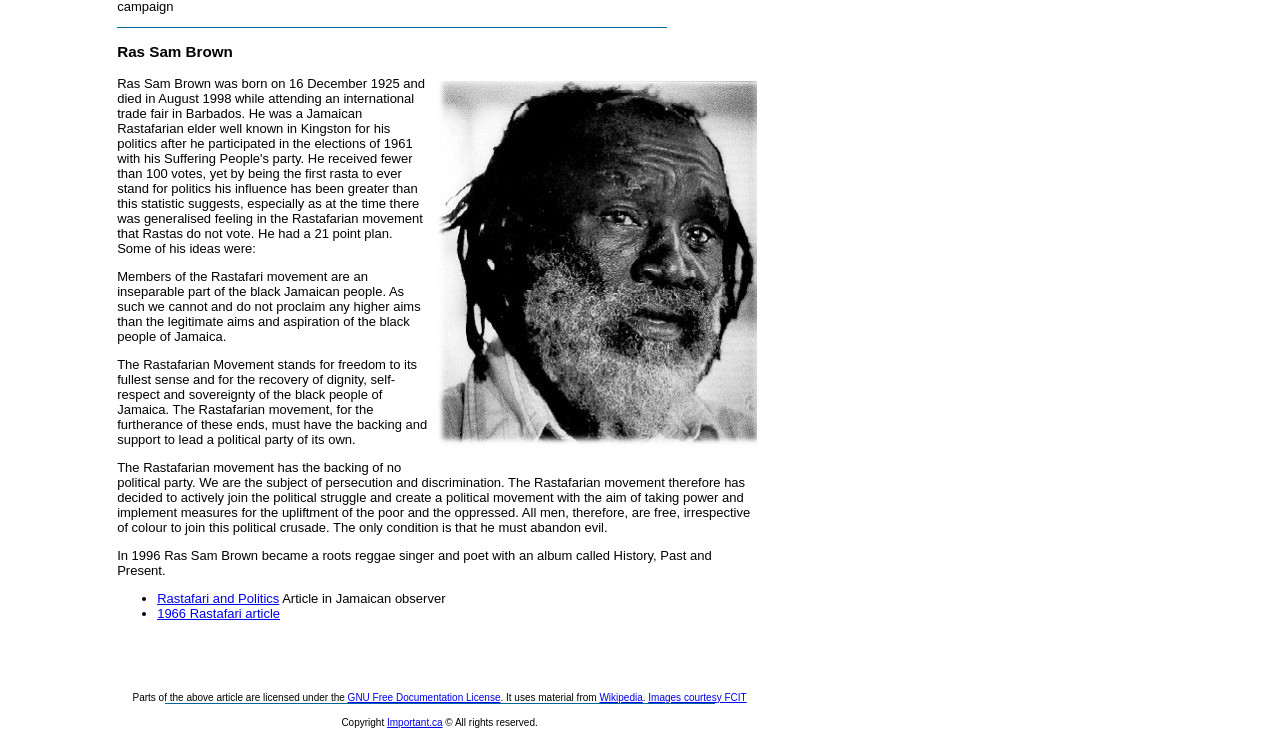Please determine the bounding box coordinates for the element with the description: "Home".

None